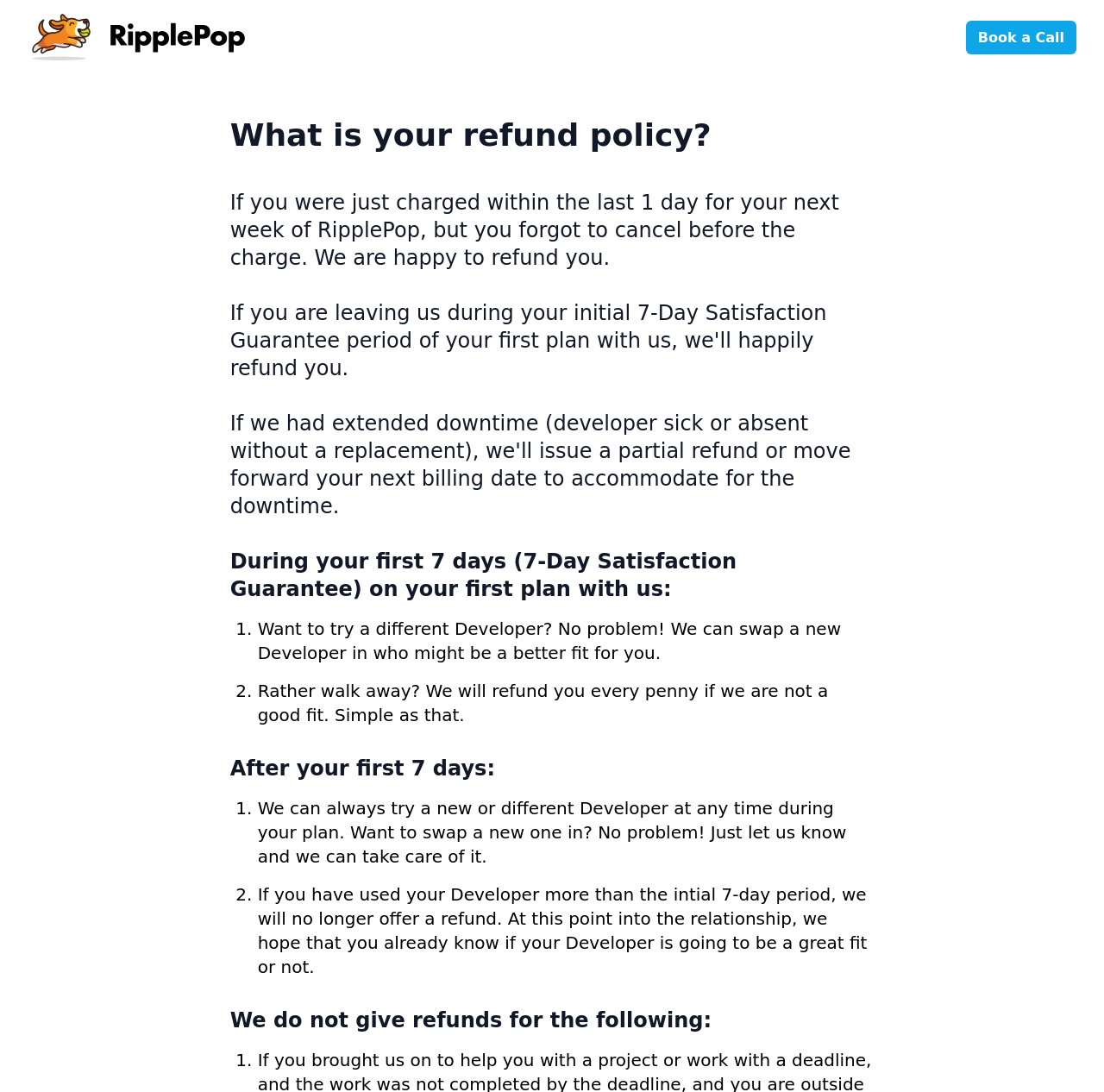Please identify the primary heading of the webpage and give its text content.

What is your refund policy?